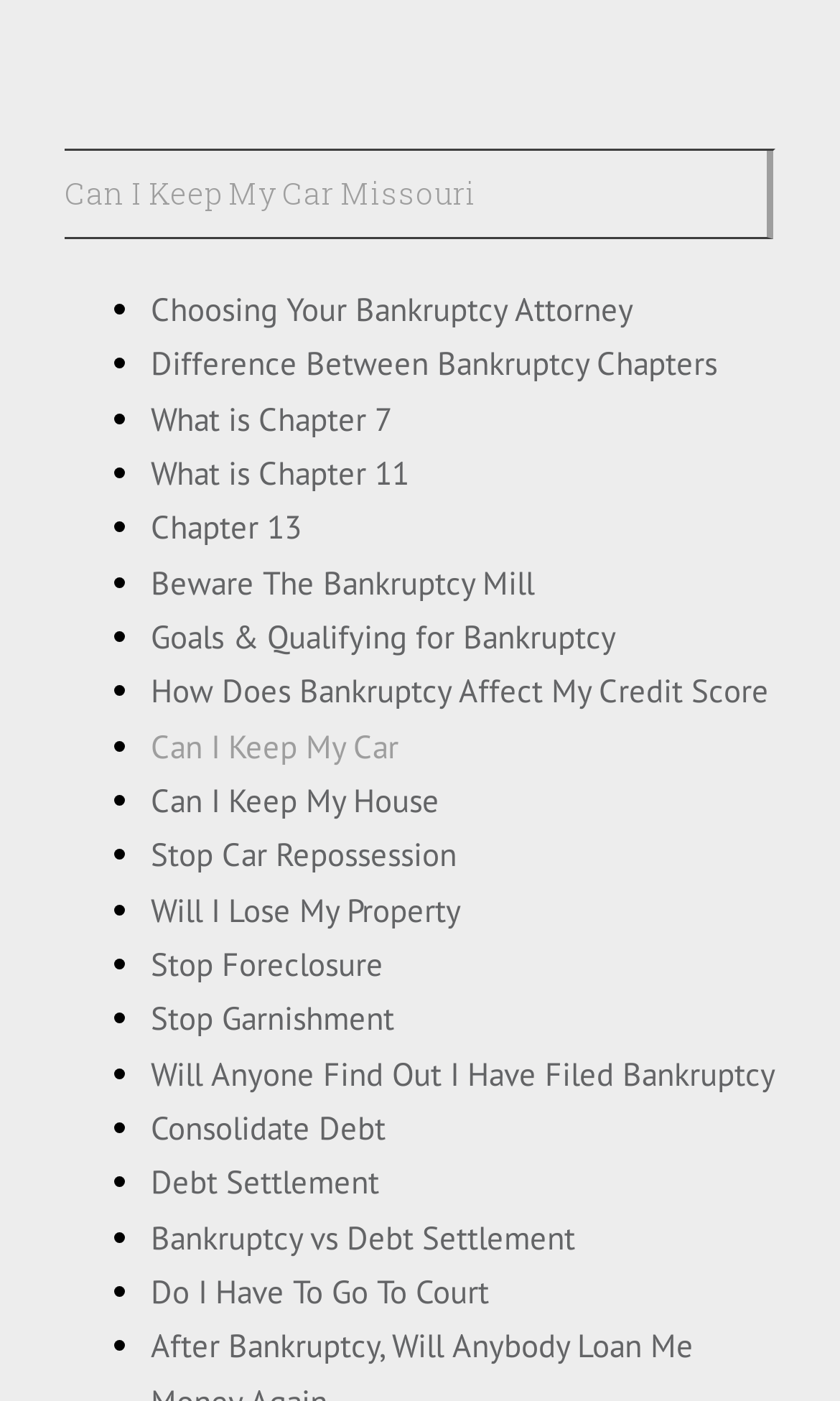Using the provided element description "Goals & Qualifying for Bankruptcy", determine the bounding box coordinates of the UI element.

[0.179, 0.44, 0.733, 0.469]